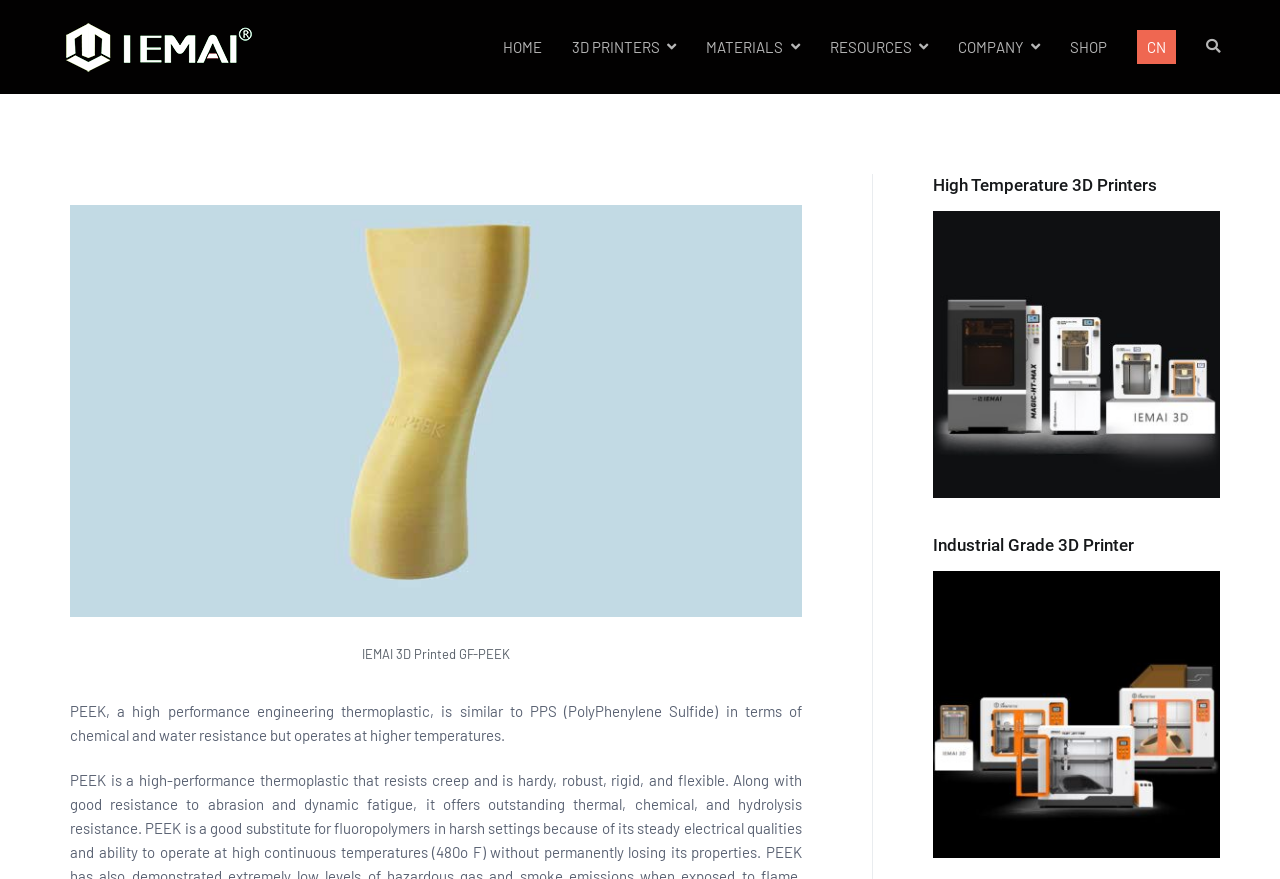Using the given element description, provide the bounding box coordinates (top-left x, top-left y, bottom-right x, bottom-right y) for the corresponding UI element in the screenshot: CN

[0.888, 0.034, 0.919, 0.073]